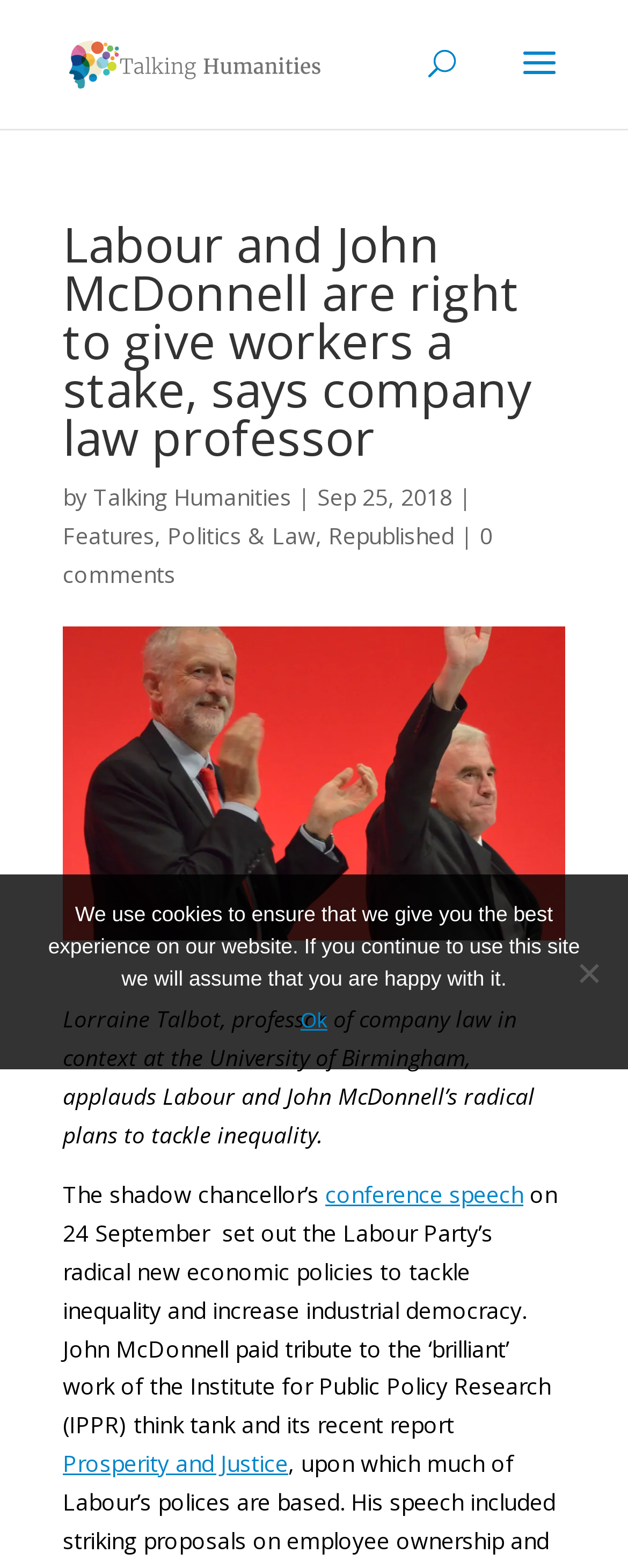Please reply with a single word or brief phrase to the question: 
What is the name of the think tank that John McDonnell paid tribute to?

Institute for Public Policy Research (IPPR)